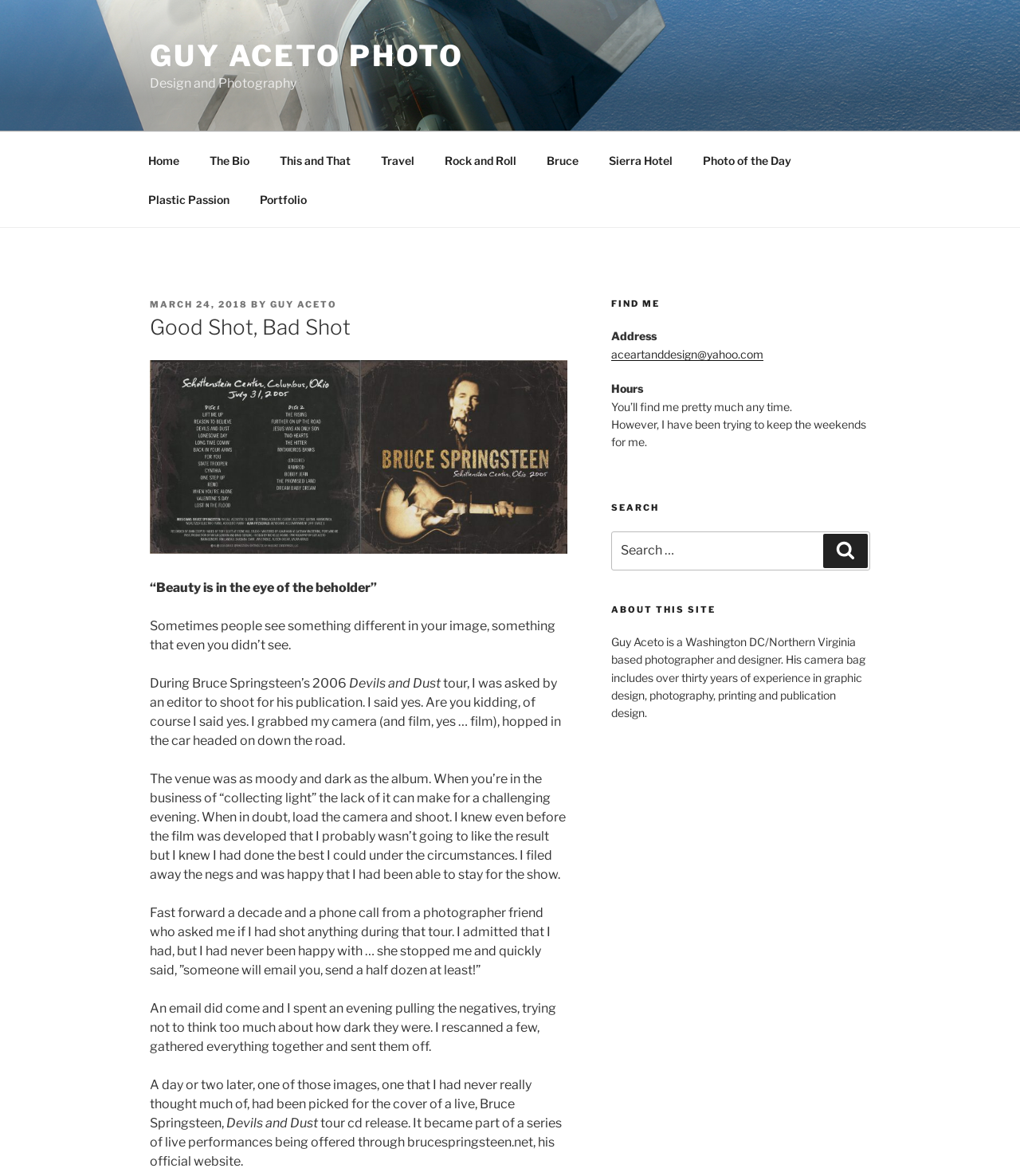Determine the bounding box coordinates of the region that needs to be clicked to achieve the task: "Check the 'Travel' page".

[0.359, 0.12, 0.42, 0.153]